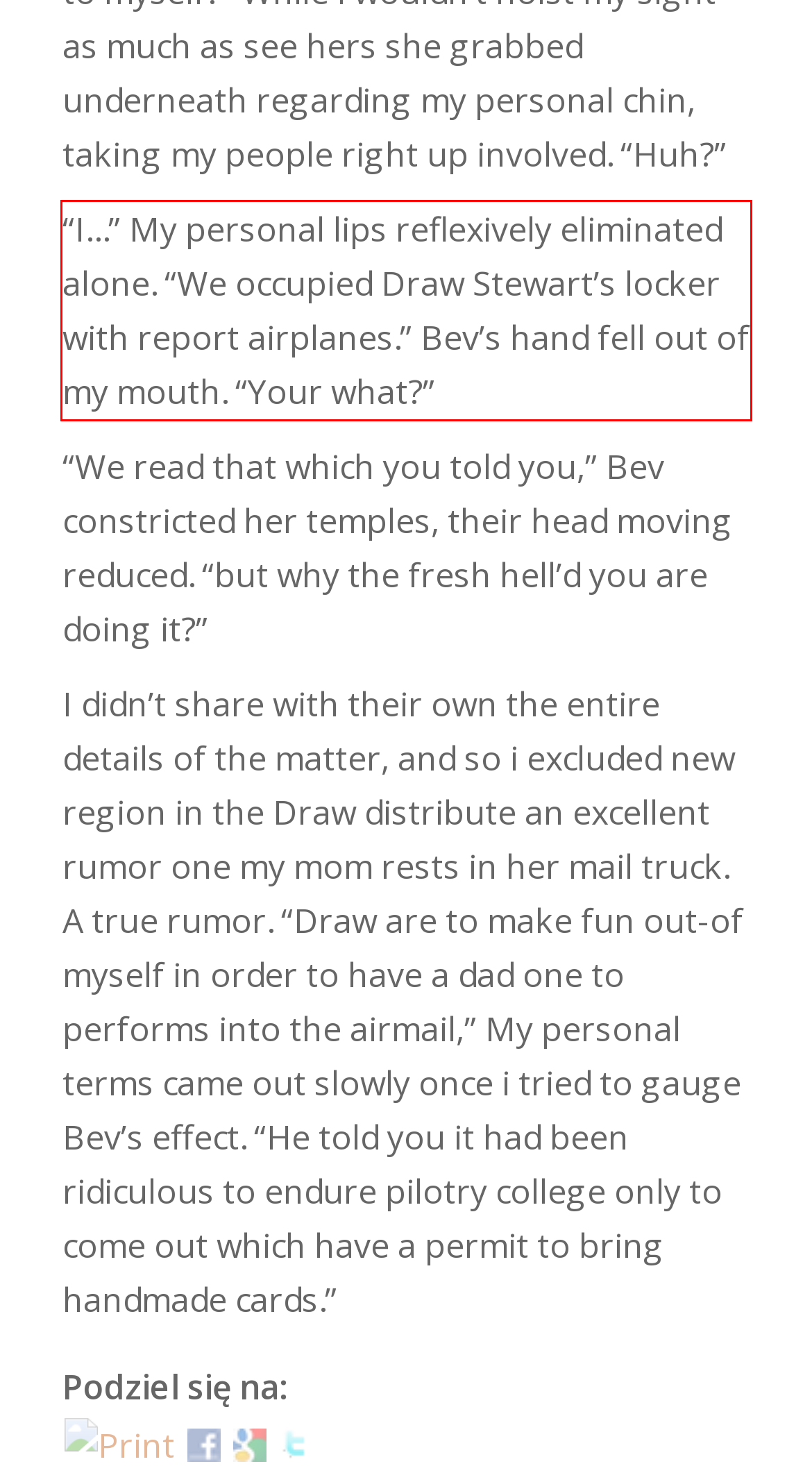You are provided with a screenshot of a webpage that includes a UI element enclosed in a red rectangle. Extract the text content inside this red rectangle.

“I…” My personal lips reflexively eliminated alone. “We occupied Draw Stewart’s locker with report airplanes.” Bev’s hand fell out of my mouth. “Your what?”